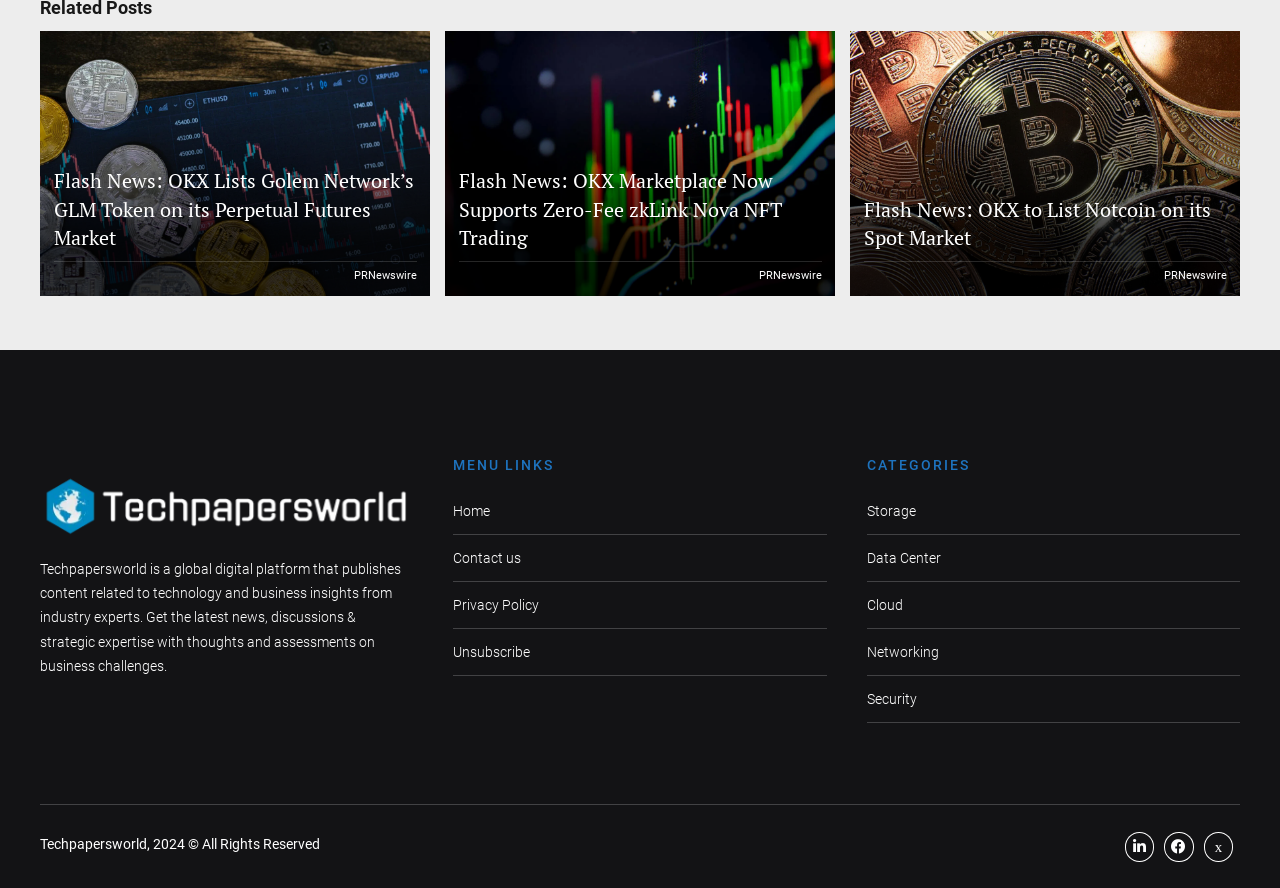Provide a short answer using a single word or phrase for the following question: 
What is the year of copyright?

2024